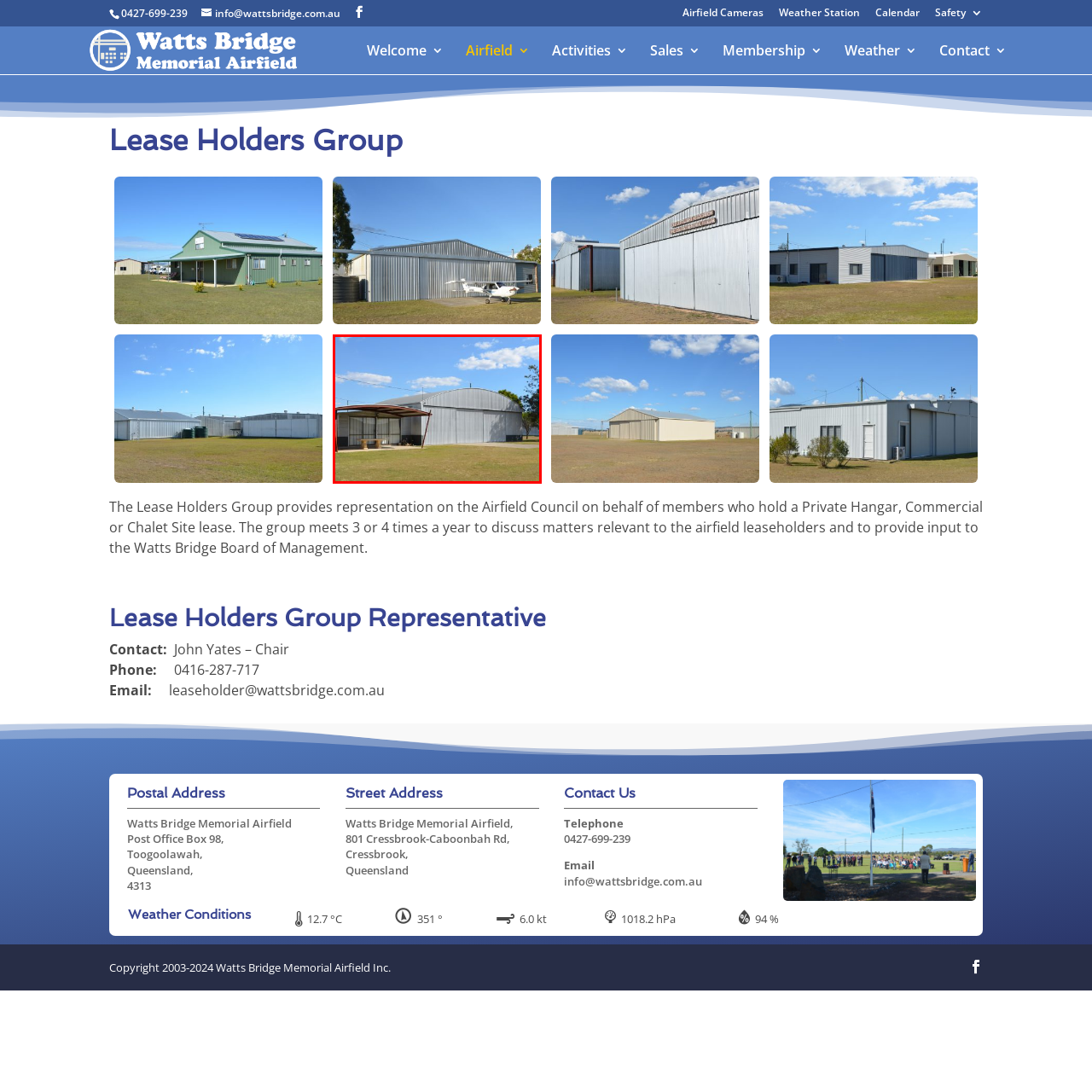Observe the content inside the red rectangle, What is the purpose of the sheltered area? 
Give your answer in just one word or phrase.

seating or gatherings